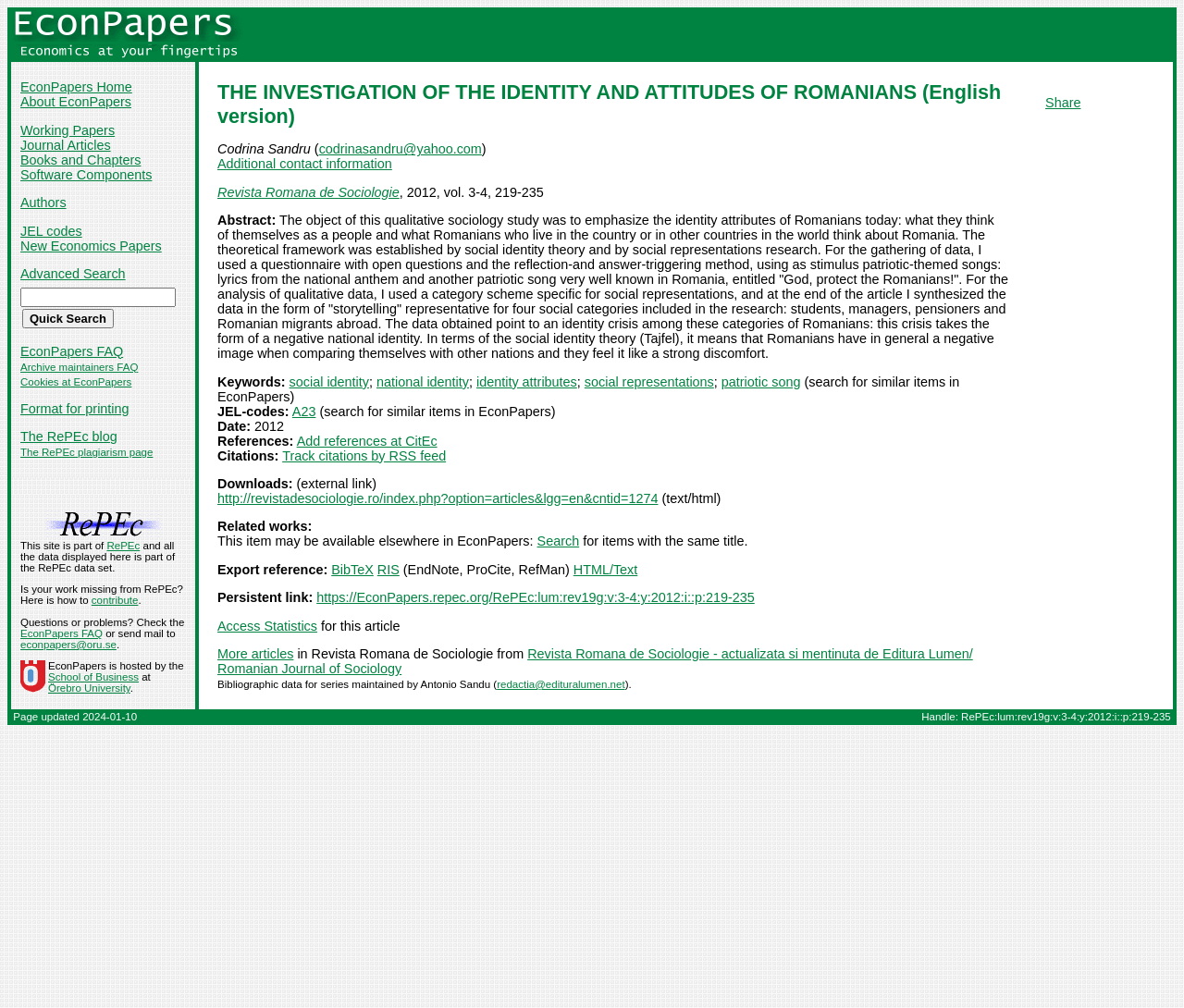Identify the bounding box coordinates of the specific part of the webpage to click to complete this instruction: "Search for items with the same title".

[0.454, 0.53, 0.489, 0.544]